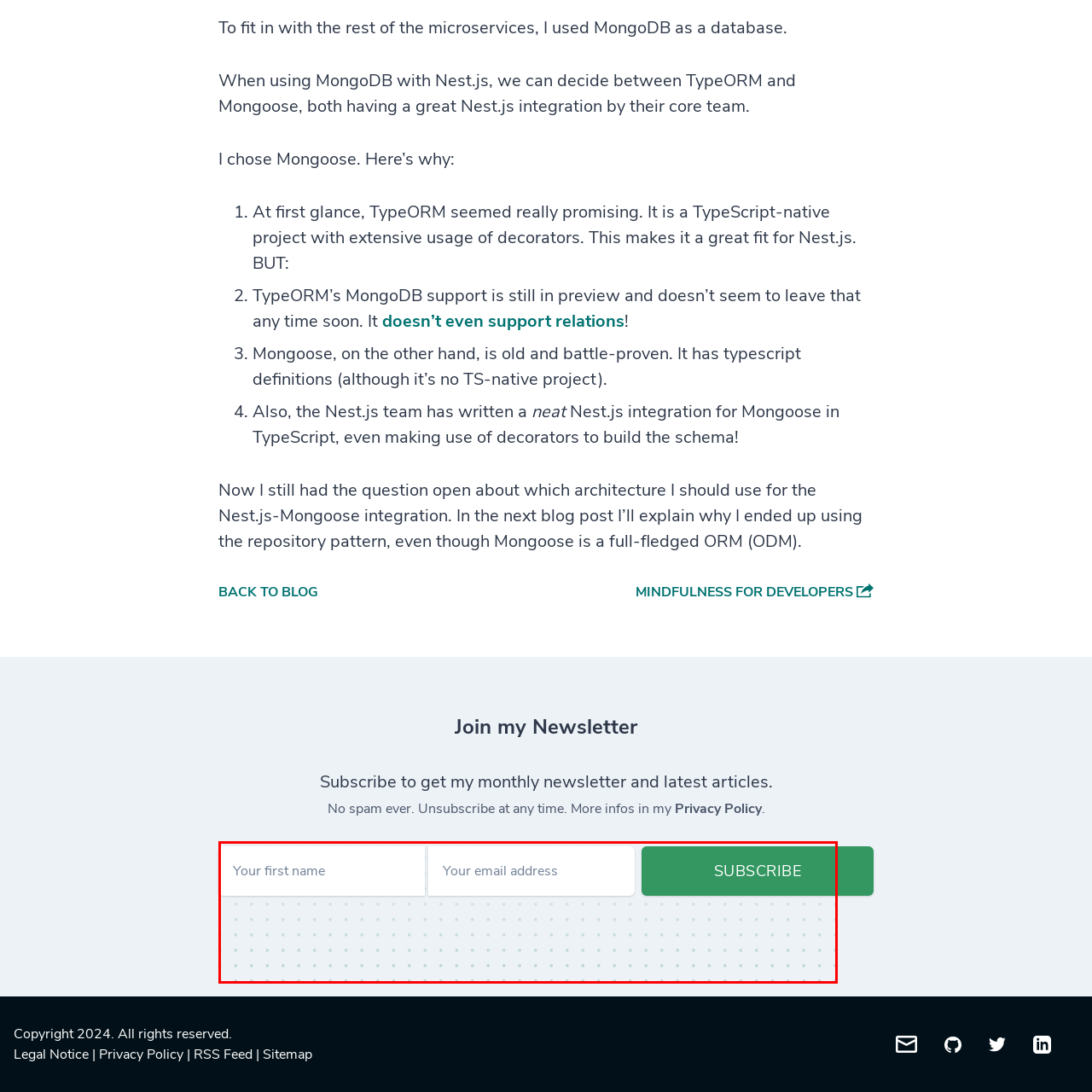How many text input fields are there?
Take a close look at the image within the red bounding box and respond to the question with detailed information.

The subscription form has two text input fields, one labeled 'Your first name' and the other labeled 'Your email address', which are used to collect user information for communication purposes.